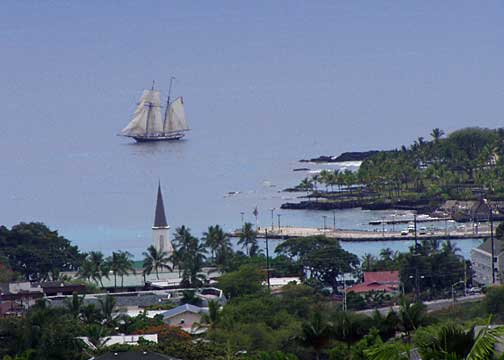What is the dominant feature in the foreground?
From the details in the image, provide a complete and detailed answer to the question.

The caption states that a church steeple dominates the view, adding a touch of historical charm to the scene, which suggests that it is the most prominent feature in the foreground.